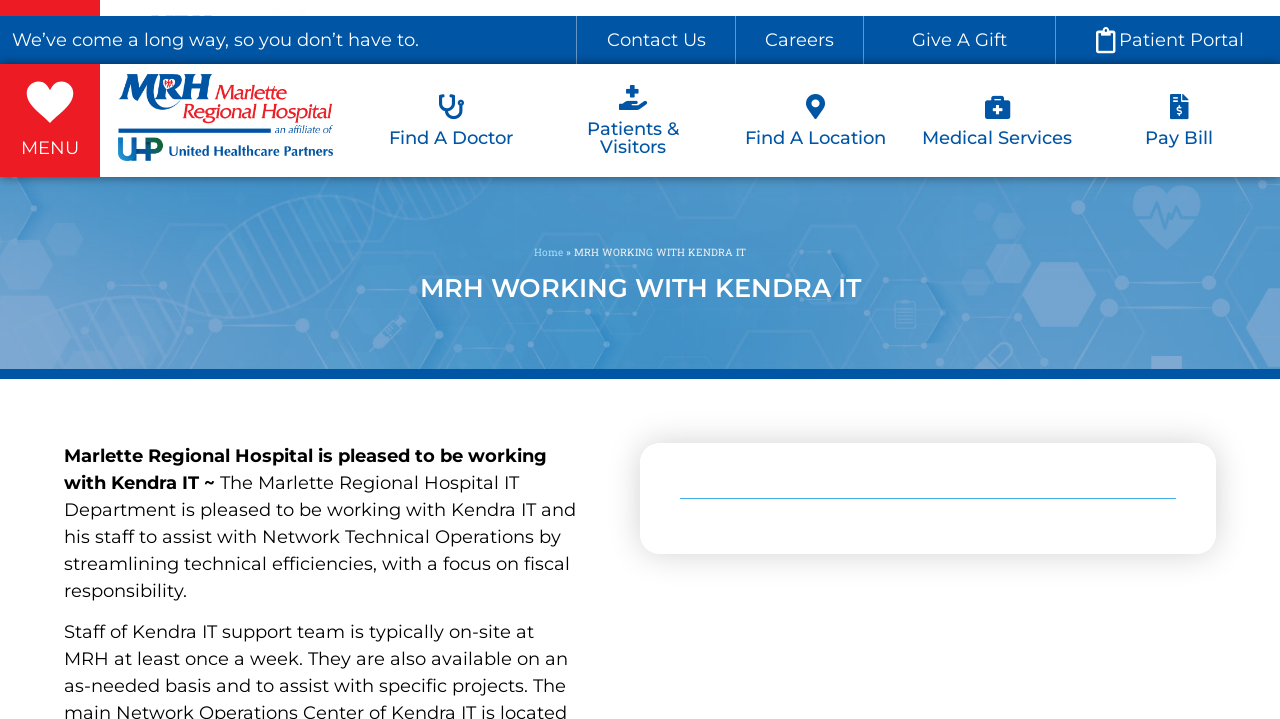Identify and extract the main heading of the webpage.

MRH WORKING WITH KENDRA IT